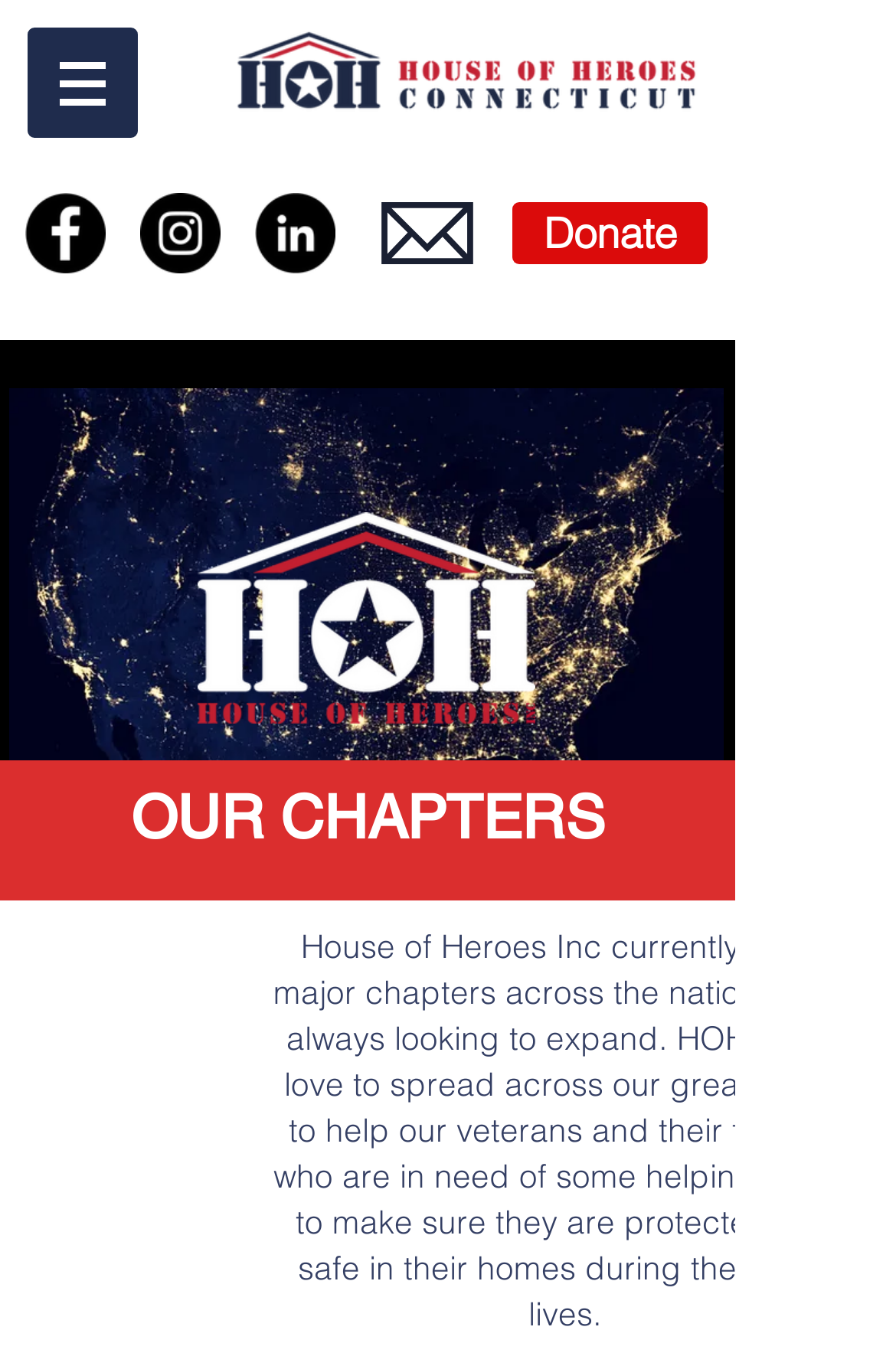How many chapters does the organization have?
Using the image, elaborate on the answer with as much detail as possible.

The number of chapters can be found in the heading text 'House of Heroes Inc currently has 7 major chapters across the nation...'.